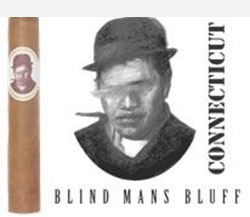What is the color of the cigar wrapper?
Using the visual information, respond with a single word or phrase.

Golden-brown